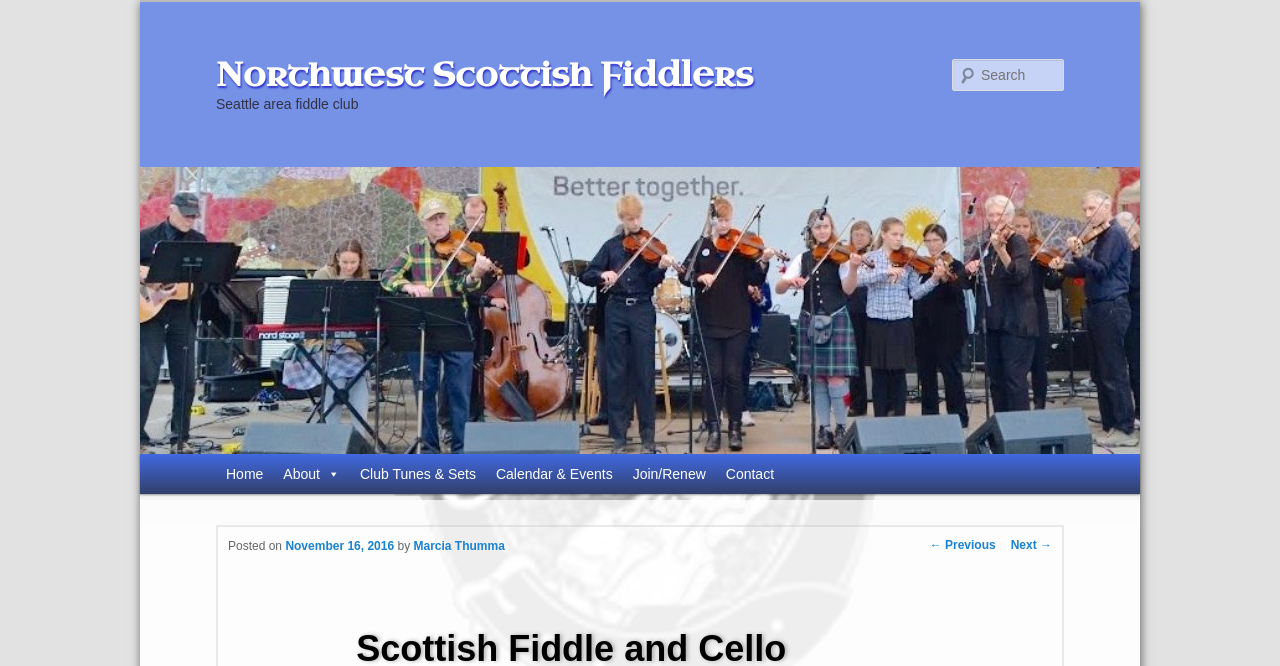Please identify the bounding box coordinates of the element that needs to be clicked to execute the following command: "View next post". Provide the bounding box using four float numbers between 0 and 1, formatted as [left, top, right, bottom].

[0.79, 0.808, 0.822, 0.829]